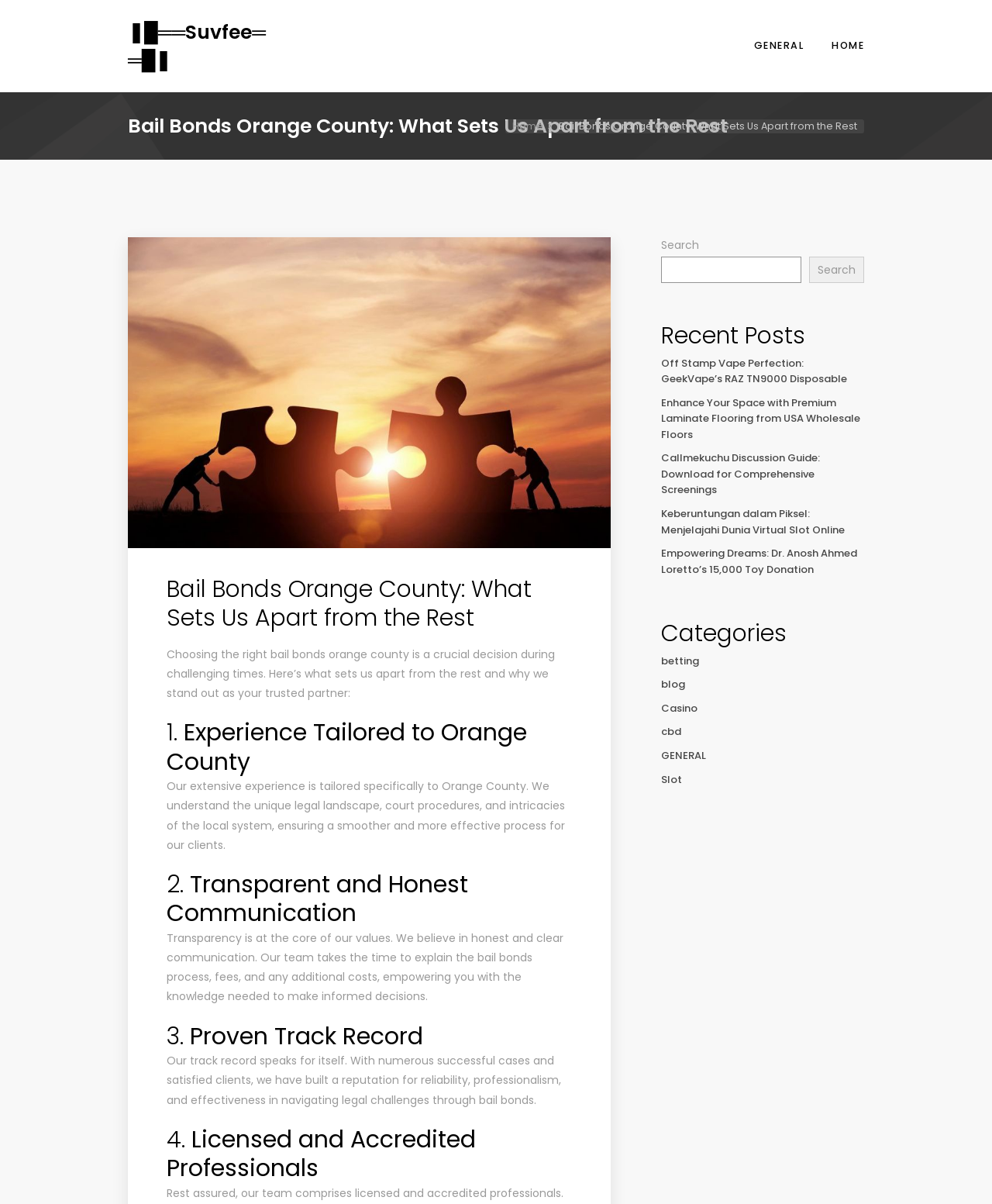Please determine the main heading text of this webpage.

Bail Bonds Orange County: What Sets Us Apart from the Rest